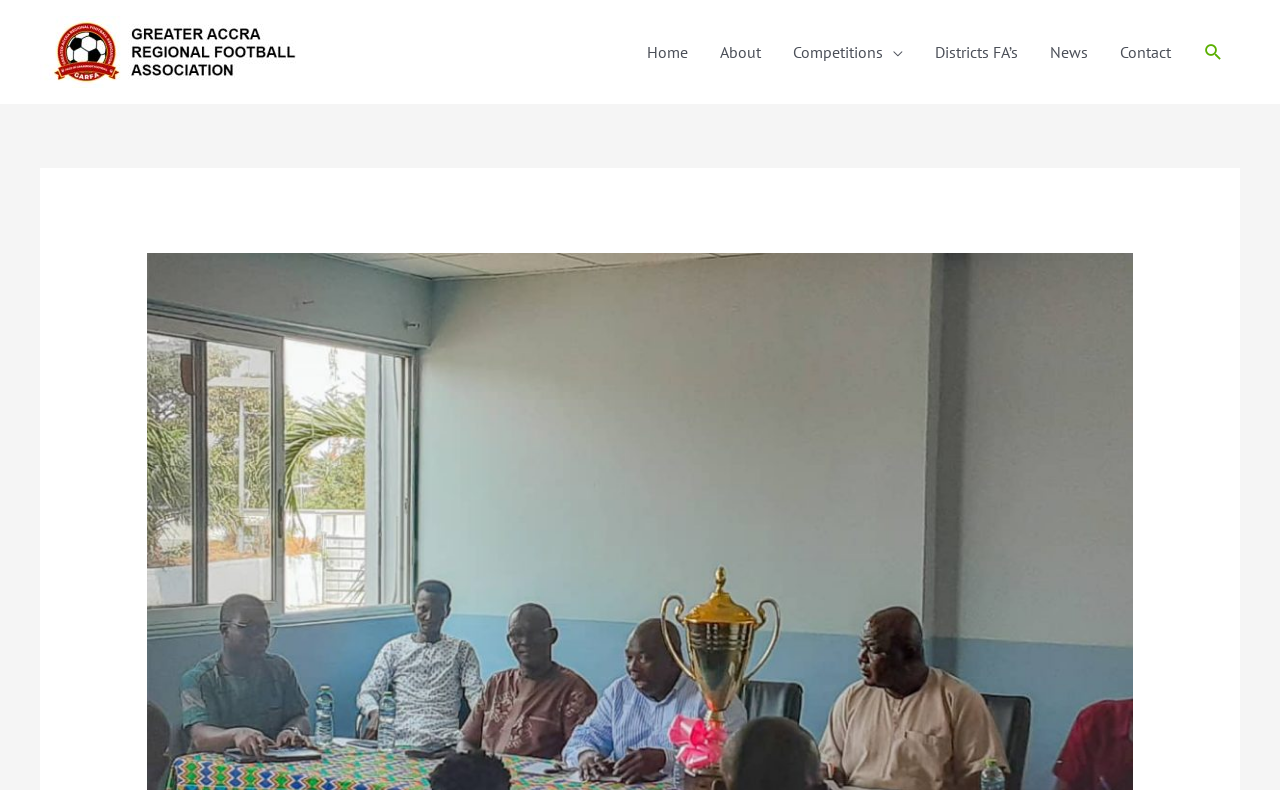Can you provide the bounding box coordinates for the element that should be clicked to implement the instruction: "search for something"?

[0.94, 0.053, 0.956, 0.079]